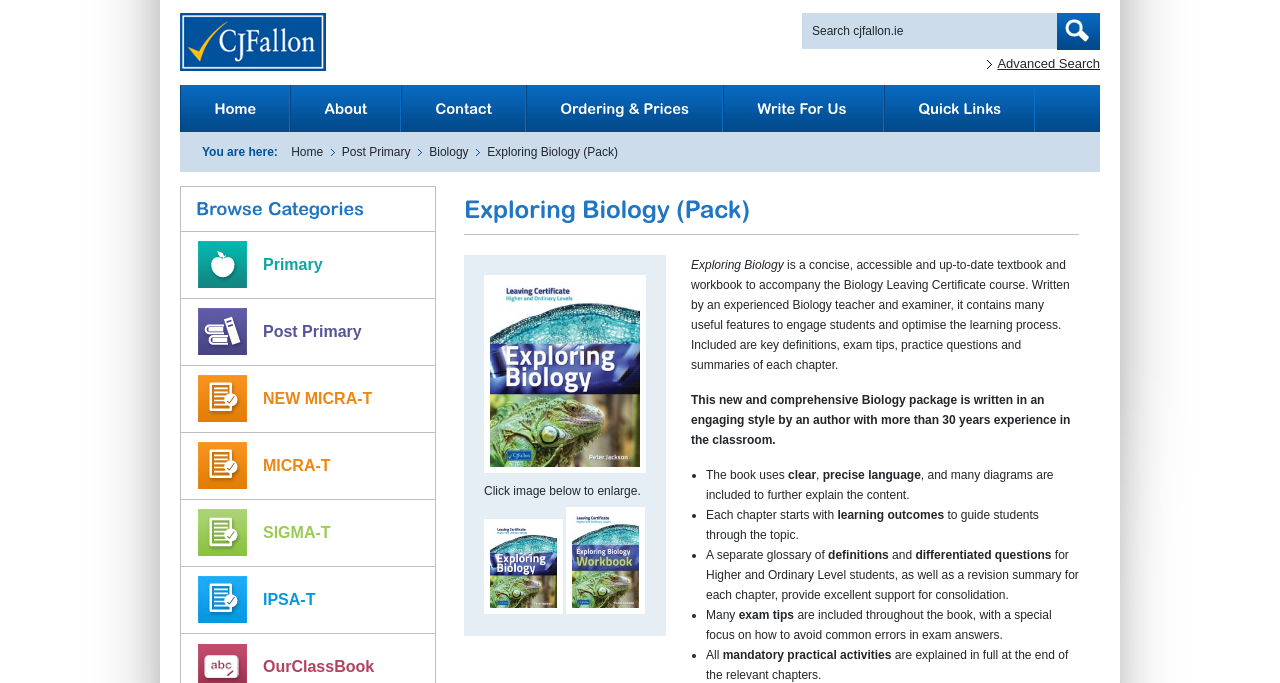What is the subject of the book being described?
Please answer the question with as much detail as possible using the screenshot.

The subject of the book being described can be found in the breadcrumbs navigation, which shows that the book is categorized under 'Post Primary' and 'Biology'.